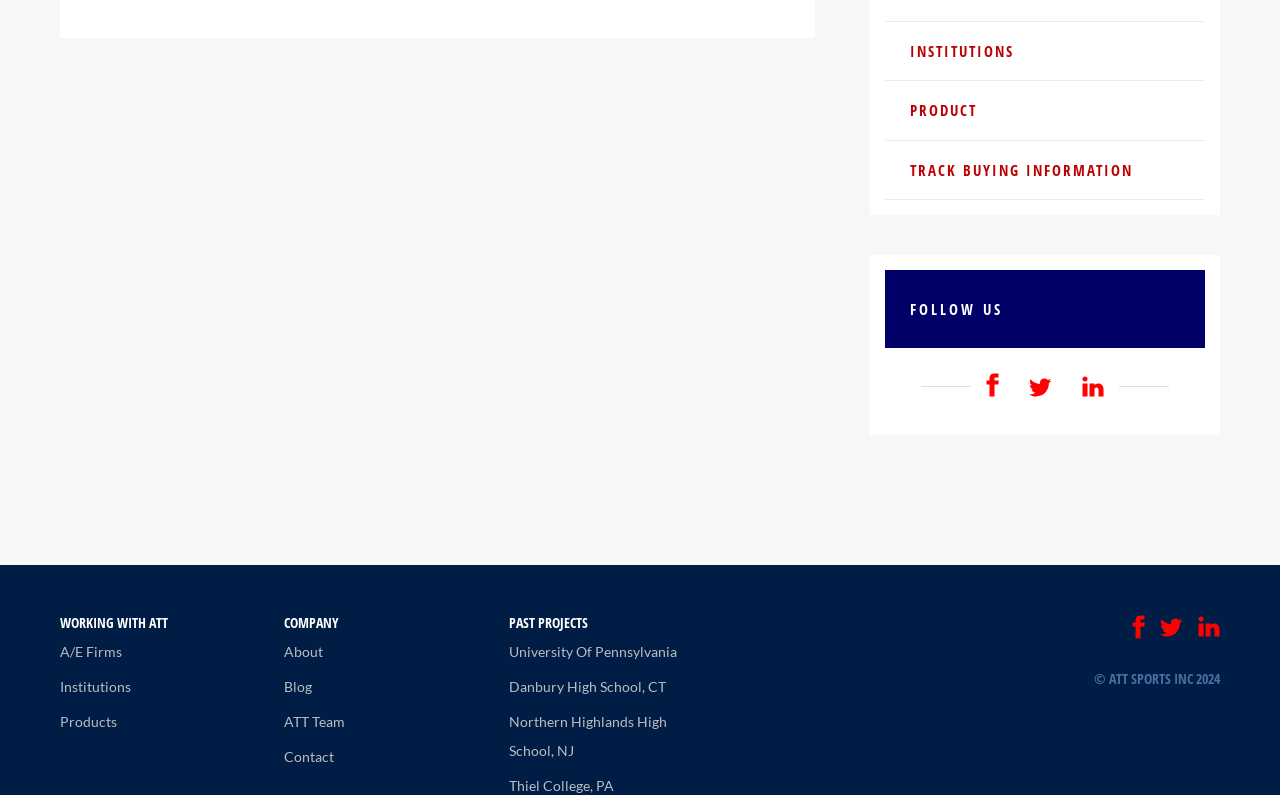Extract the bounding box coordinates for the UI element described by the text: "ATT Team". The coordinates should be in the form of [left, top, right, bottom] with values between 0 and 1.

[0.222, 0.897, 0.27, 0.918]